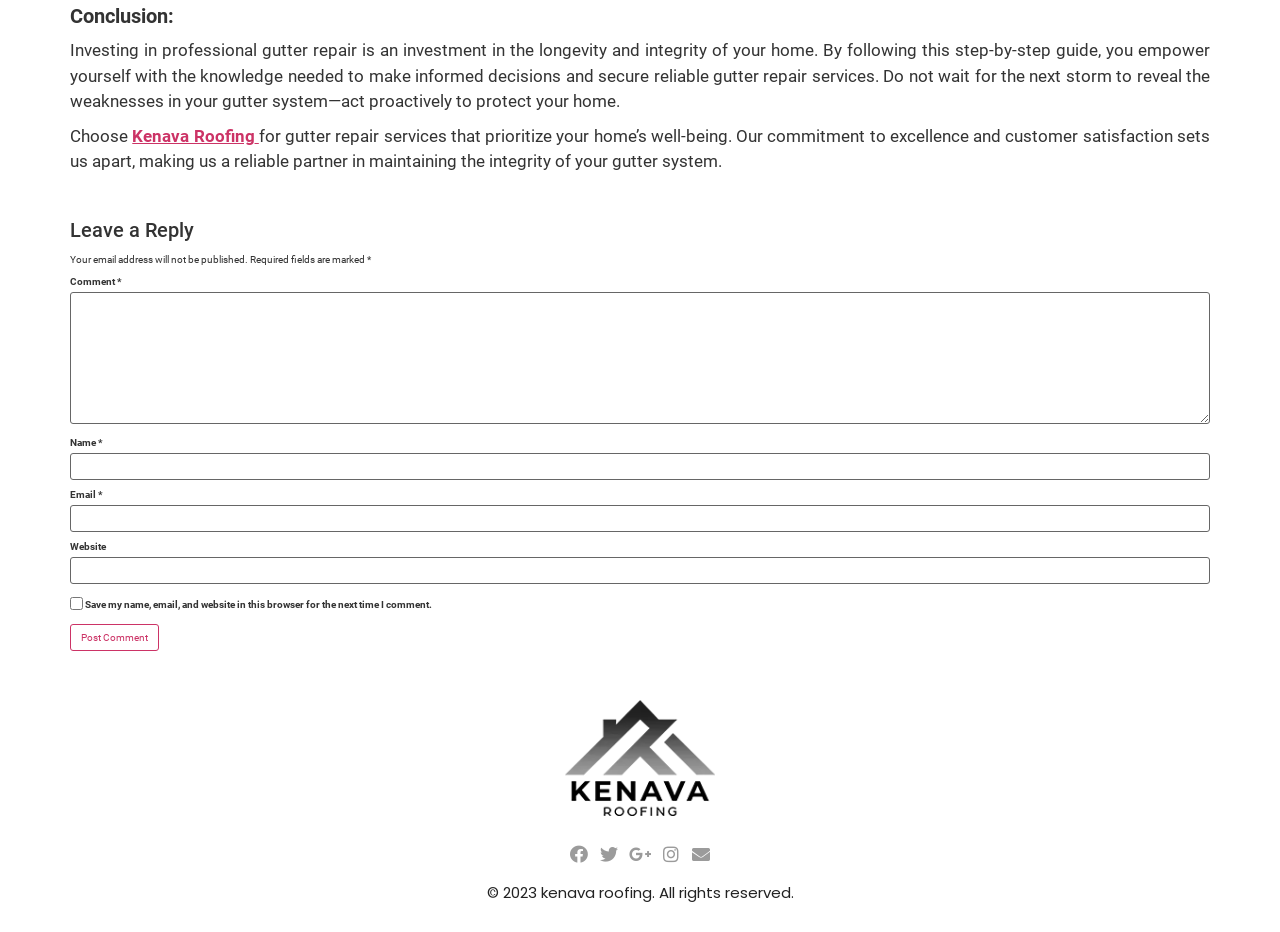Provide a brief response to the question using a single word or phrase: 
What is the recommended action for gutter repair?

Invest in professional gutter repair